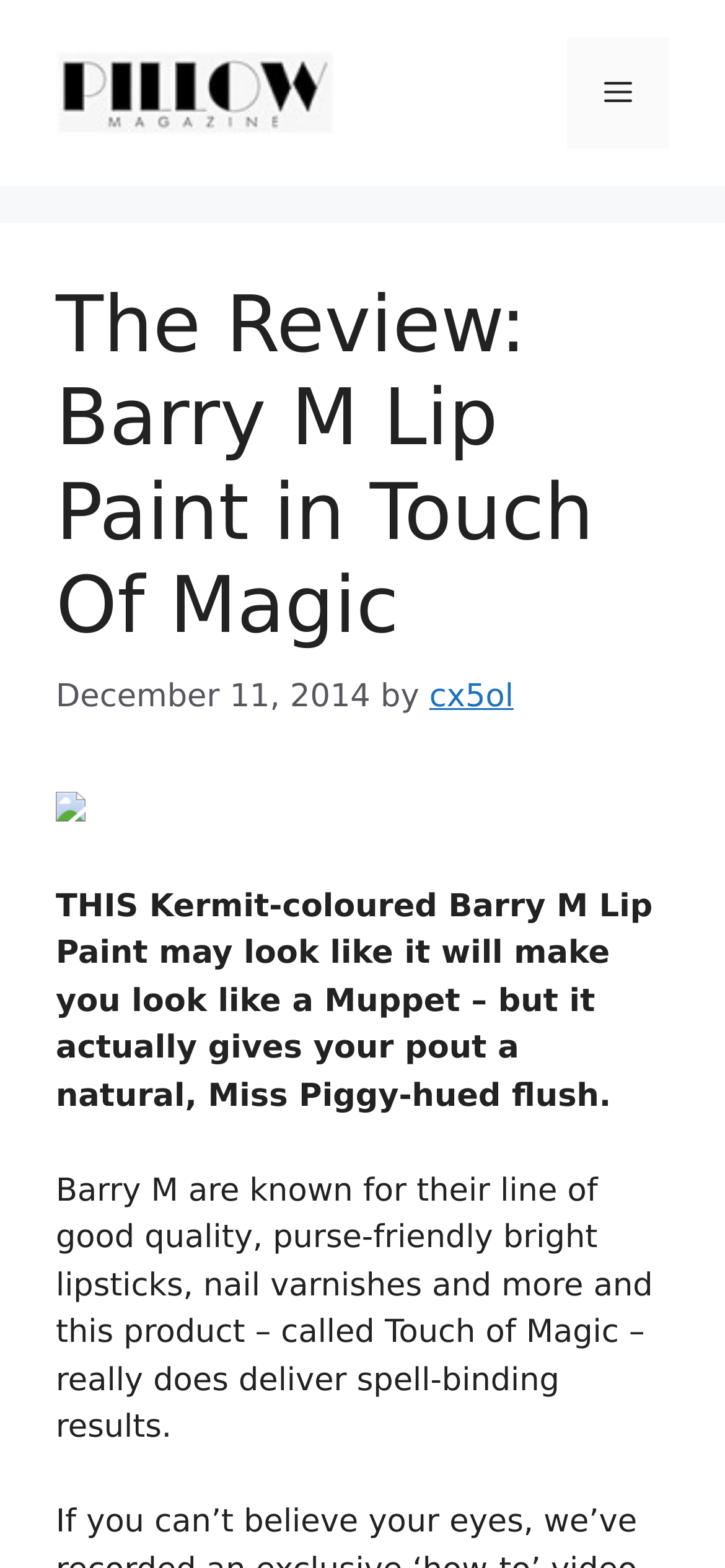Create an elaborate caption for the webpage.

The webpage is an article review about Barry M Lip Paint in Touch Of Magic. At the top, there is a banner with a link to "Pillow Magazine" accompanied by an image of the magazine's logo. To the right of the banner, there is a navigation menu toggle button labeled "Menu". 

Below the banner, there is a header section containing the title of the review, "The Review: Barry M Lip Paint in Touch Of Magic", which is a heading element. Next to the title, there is a time element showing the date "December 11, 2014". The author's name, "cx5ol", is linked and positioned to the right of the date. 

Underneath the title, there is a small image related to the review, and a link to the review itself. The main content of the review starts with a paragraph of text, which describes the product, stating that it may look like it will give a Muppet-like appearance but actually provides a natural, Miss Piggy-hued flush. The second paragraph discusses Barry M's product line and the quality of the reviewed product, Touch of Magic.